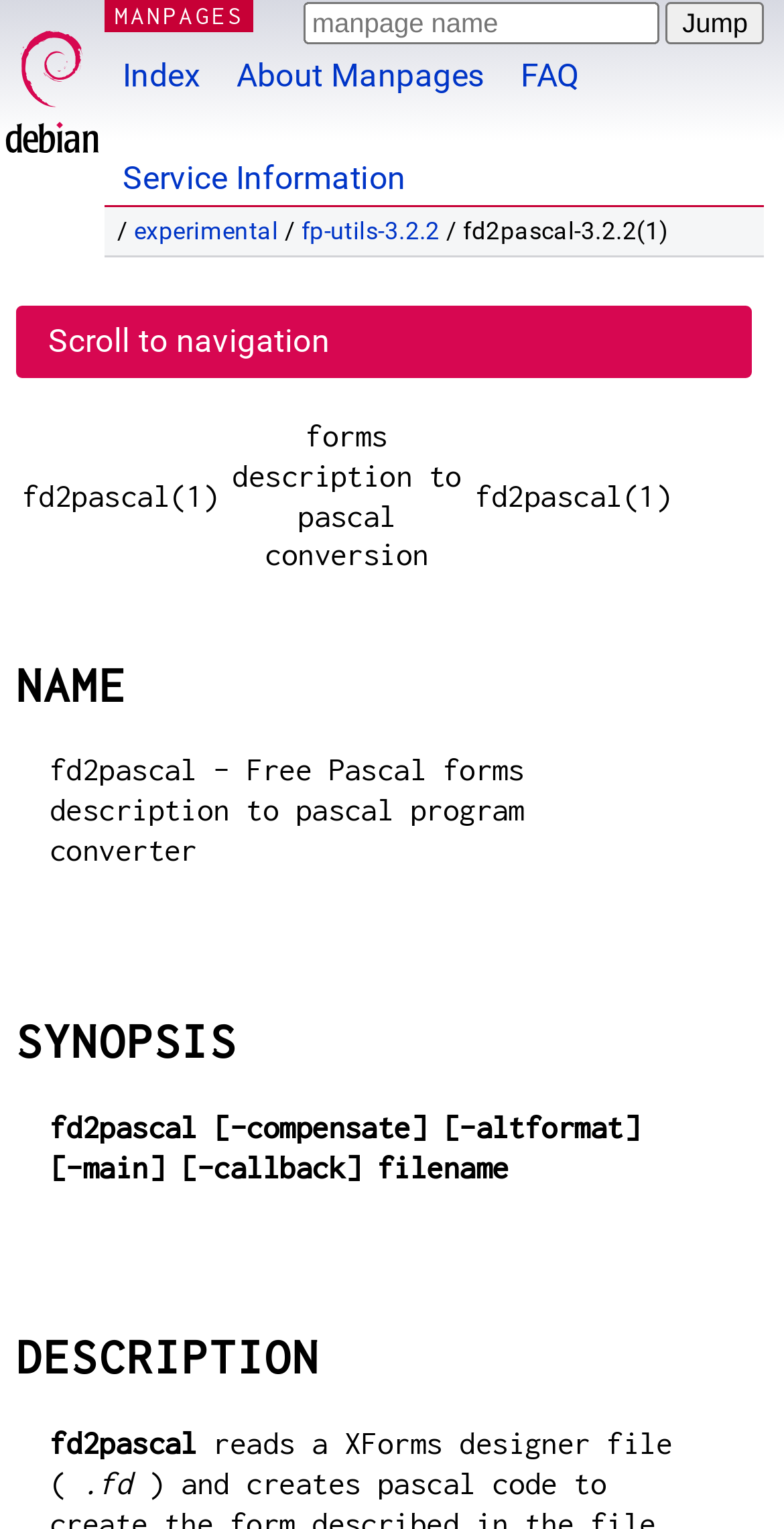Identify the bounding box coordinates of the section that should be clicked to achieve the task described: "visit the homepage".

None